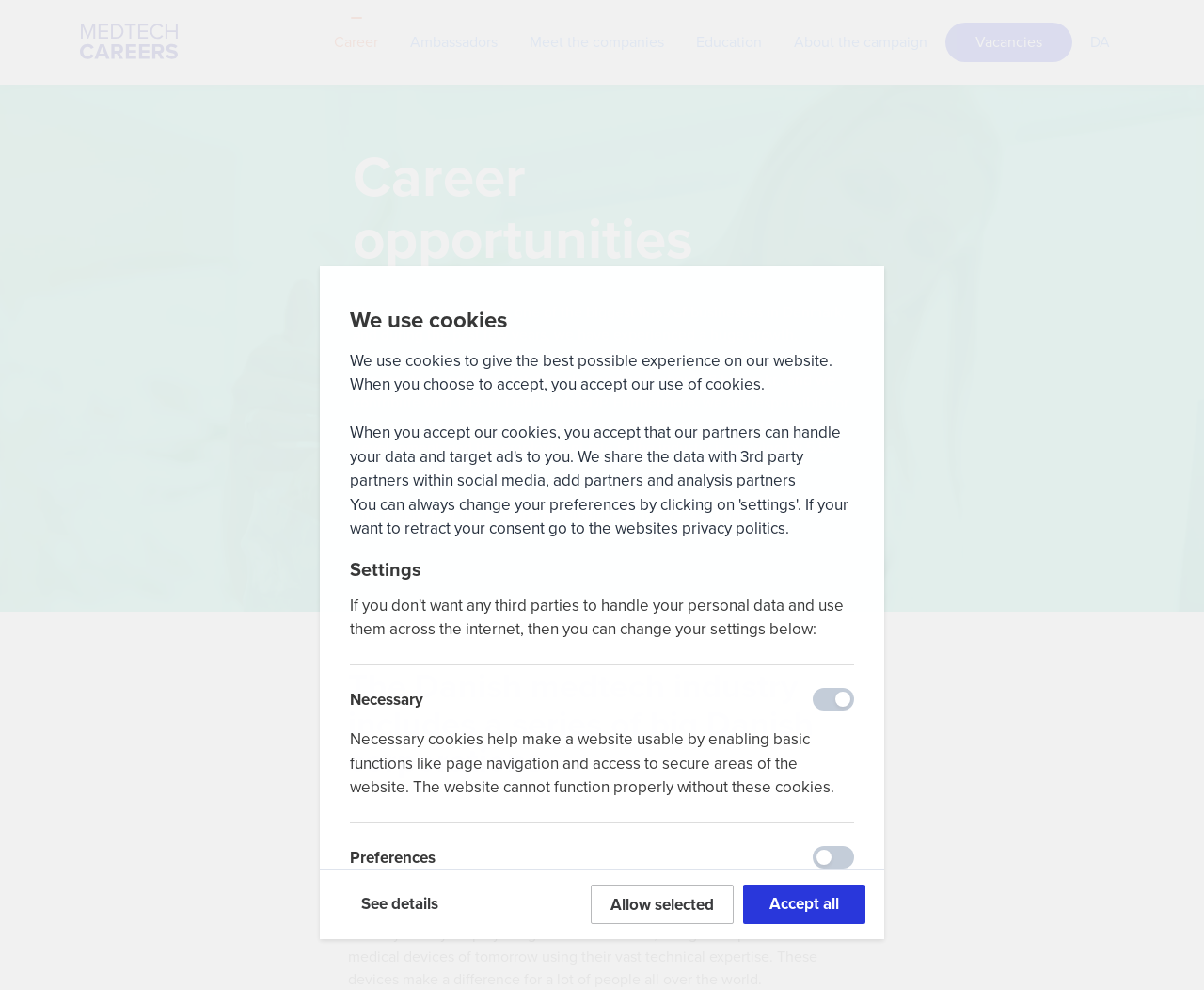Find the bounding box coordinates of the element's region that should be clicked in order to follow the given instruction: "Click on Career link". The coordinates should consist of four float numbers between 0 and 1, i.e., [left, top, right, bottom].

[0.266, 0.017, 0.326, 0.068]